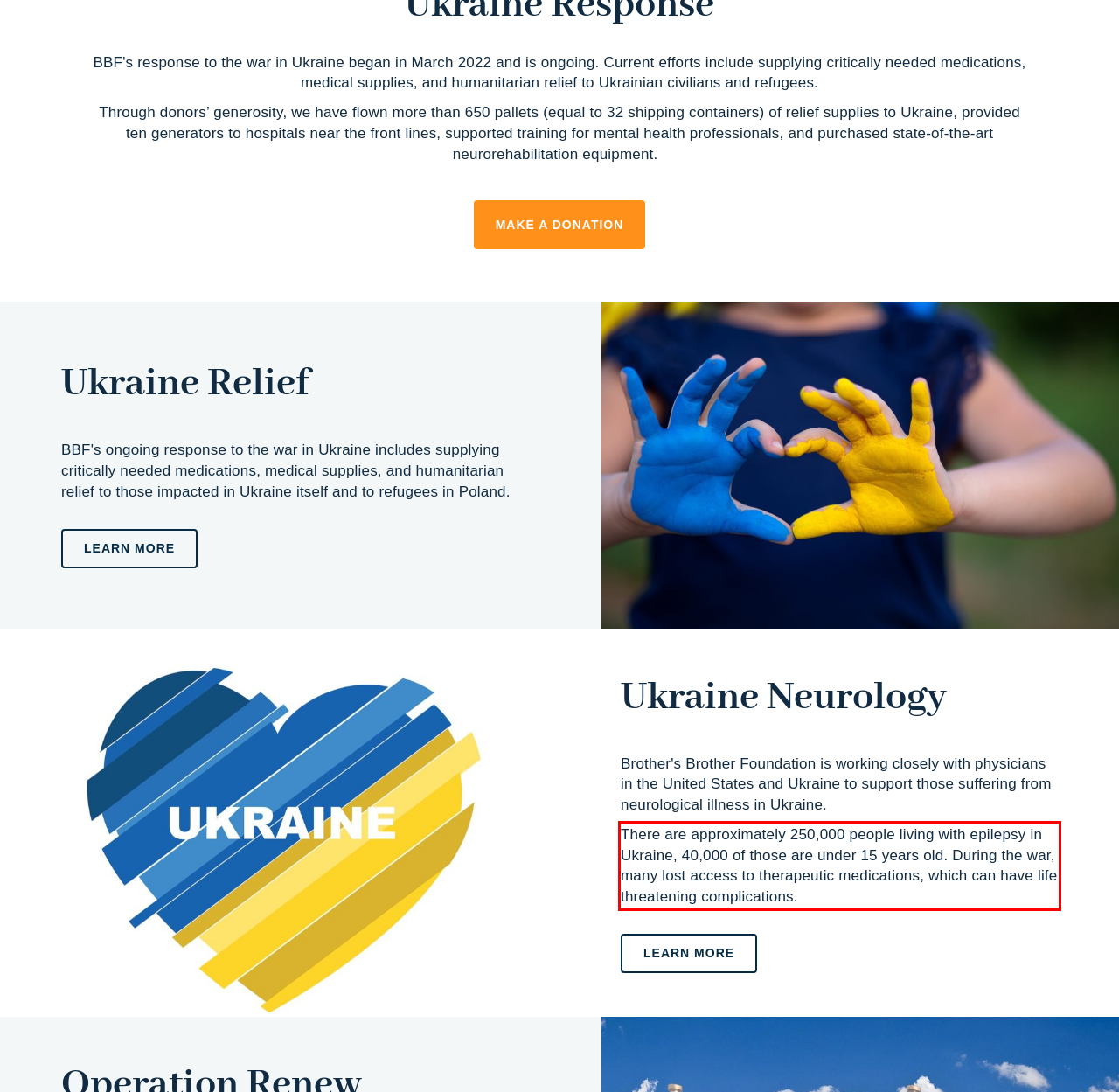Perform OCR on the text inside the red-bordered box in the provided screenshot and output the content.

There are approximately 250,000 people living with epilepsy in Ukraine, 40,000 of those are under 15 years old. During the war, many lost access to therapeutic medications, which can have life threatening complications.